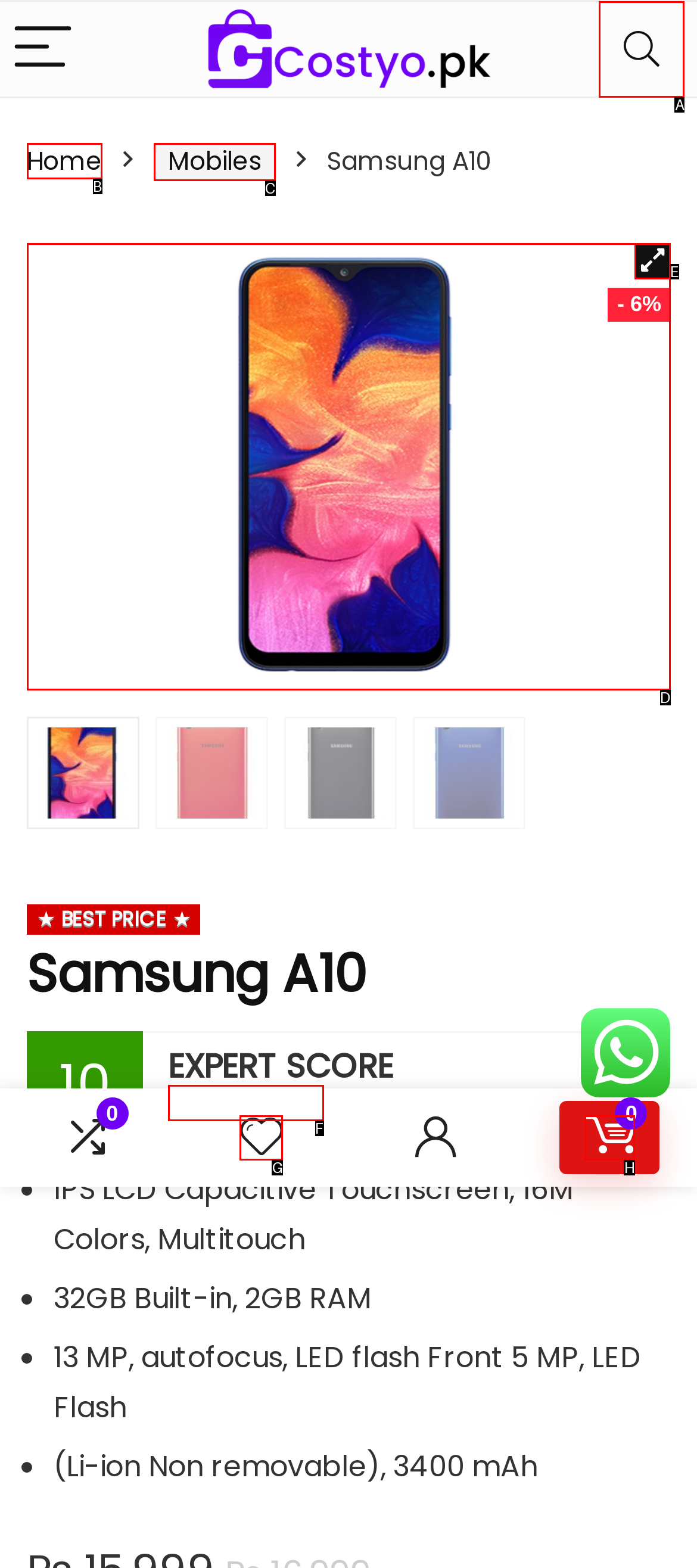Select the correct UI element to click for this task: Search for a product.
Answer using the letter from the provided options.

A